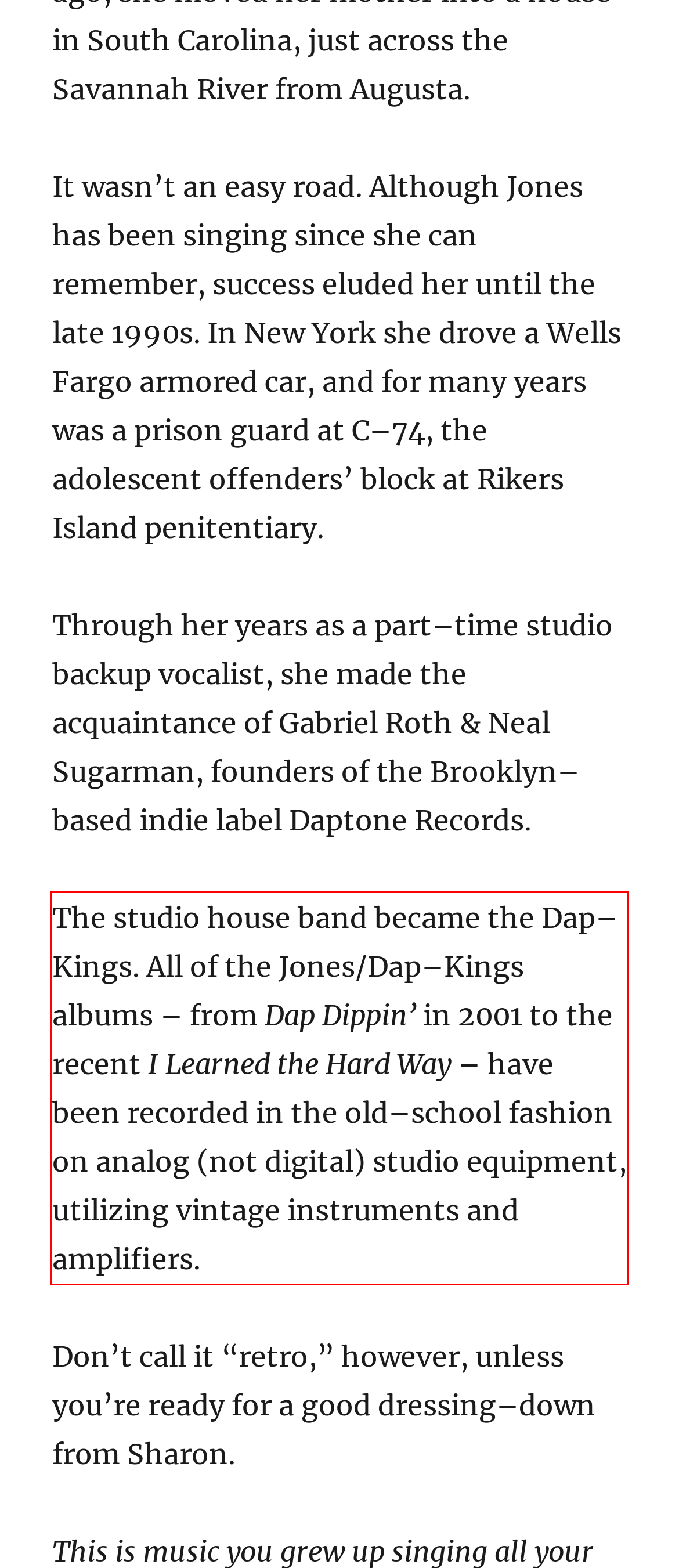Using the provided screenshot of a webpage, recognize and generate the text found within the red rectangle bounding box.

The studio house band became the Dap–Kings. All of the Jones/Dap–Kings albums – from Dap Dippin’ in 2001 to the recent I Learned the Hard Way – have been recorded in the old–school fashion on analog (not digital) studio equipment, utilizing vintage instruments and amplifiers.